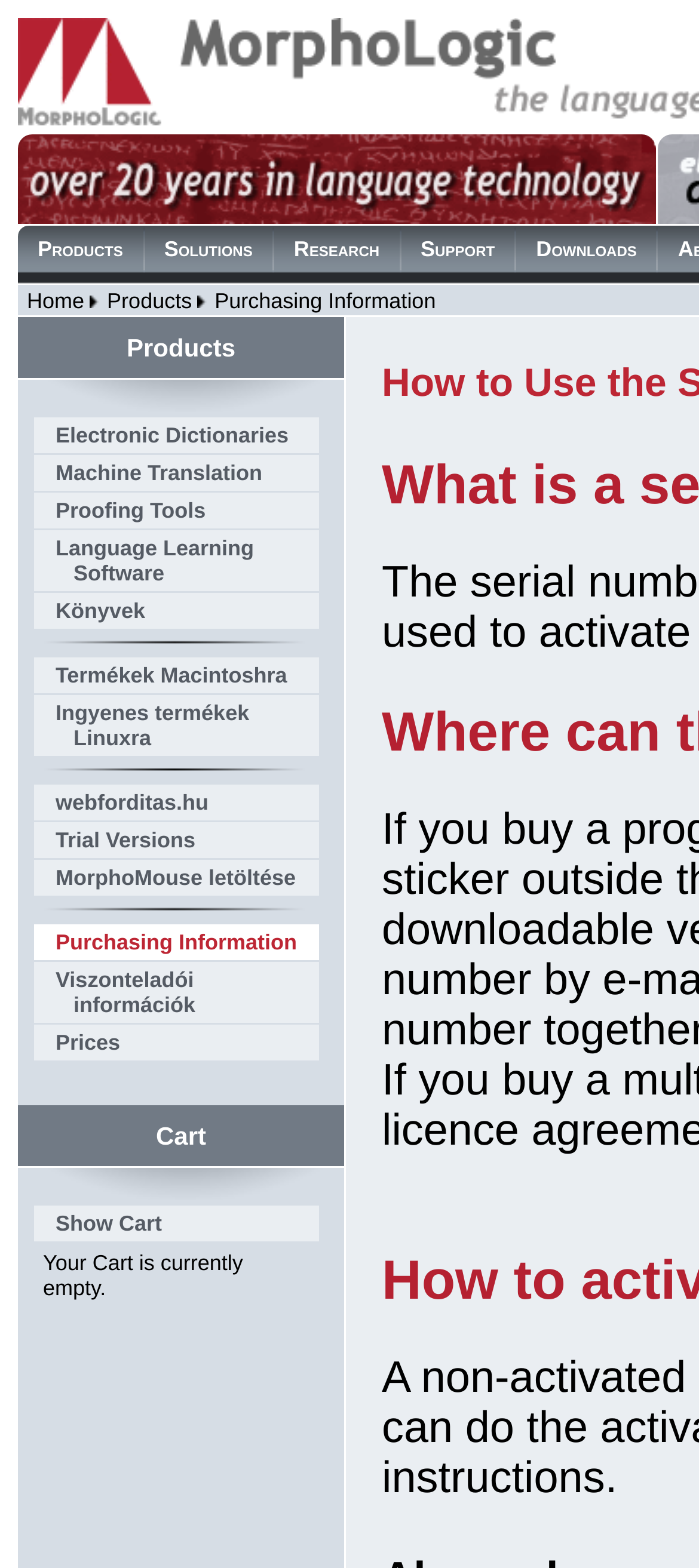How many rows are there in the products table?
Look at the screenshot and respond with one word or a short phrase.

11